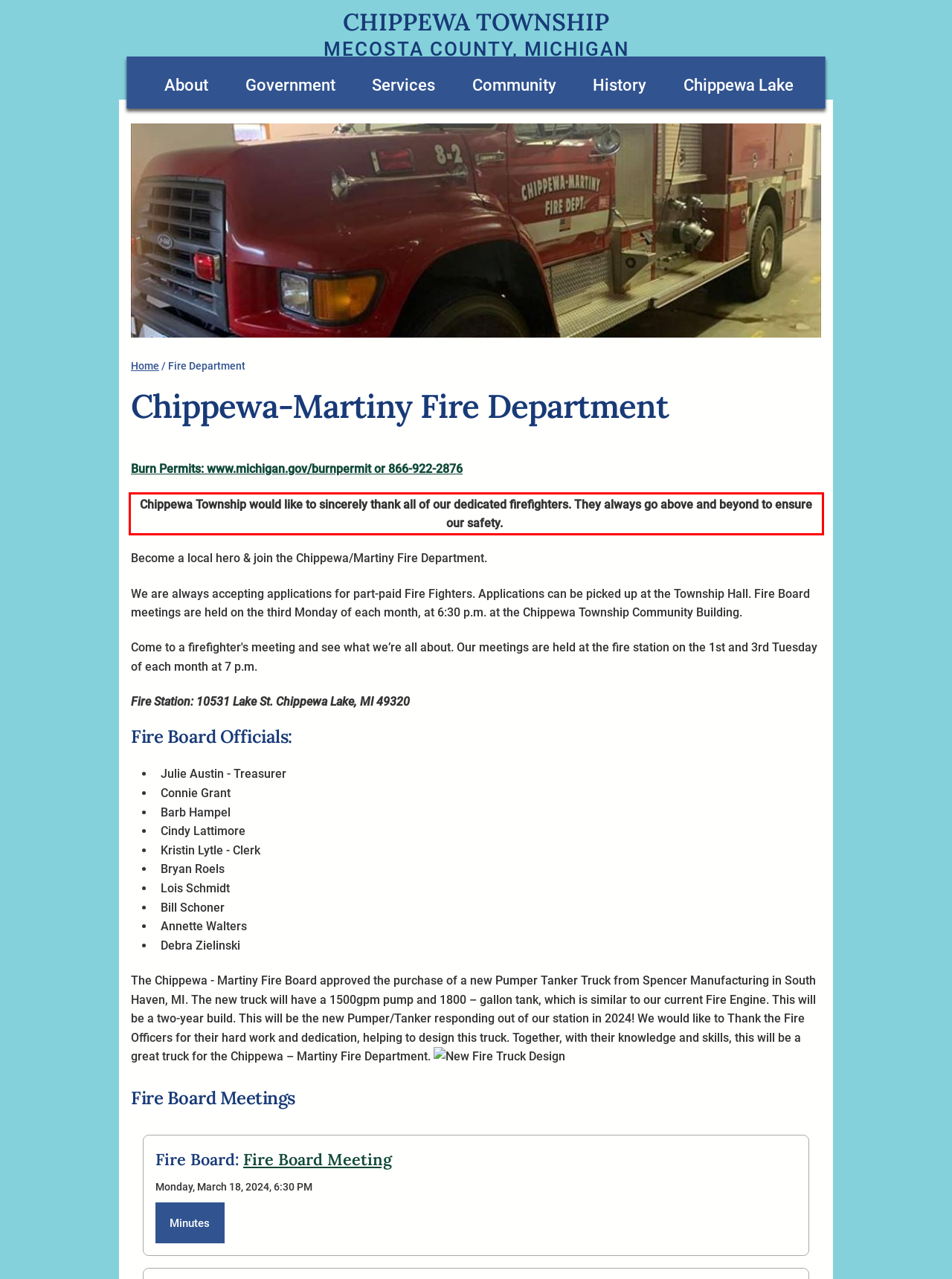Analyze the screenshot of the webpage and extract the text from the UI element that is inside the red bounding box.

Chippewa Township would like to sincerely thank all of our dedicated firefighters. They always go above and beyond to ensure our safety.